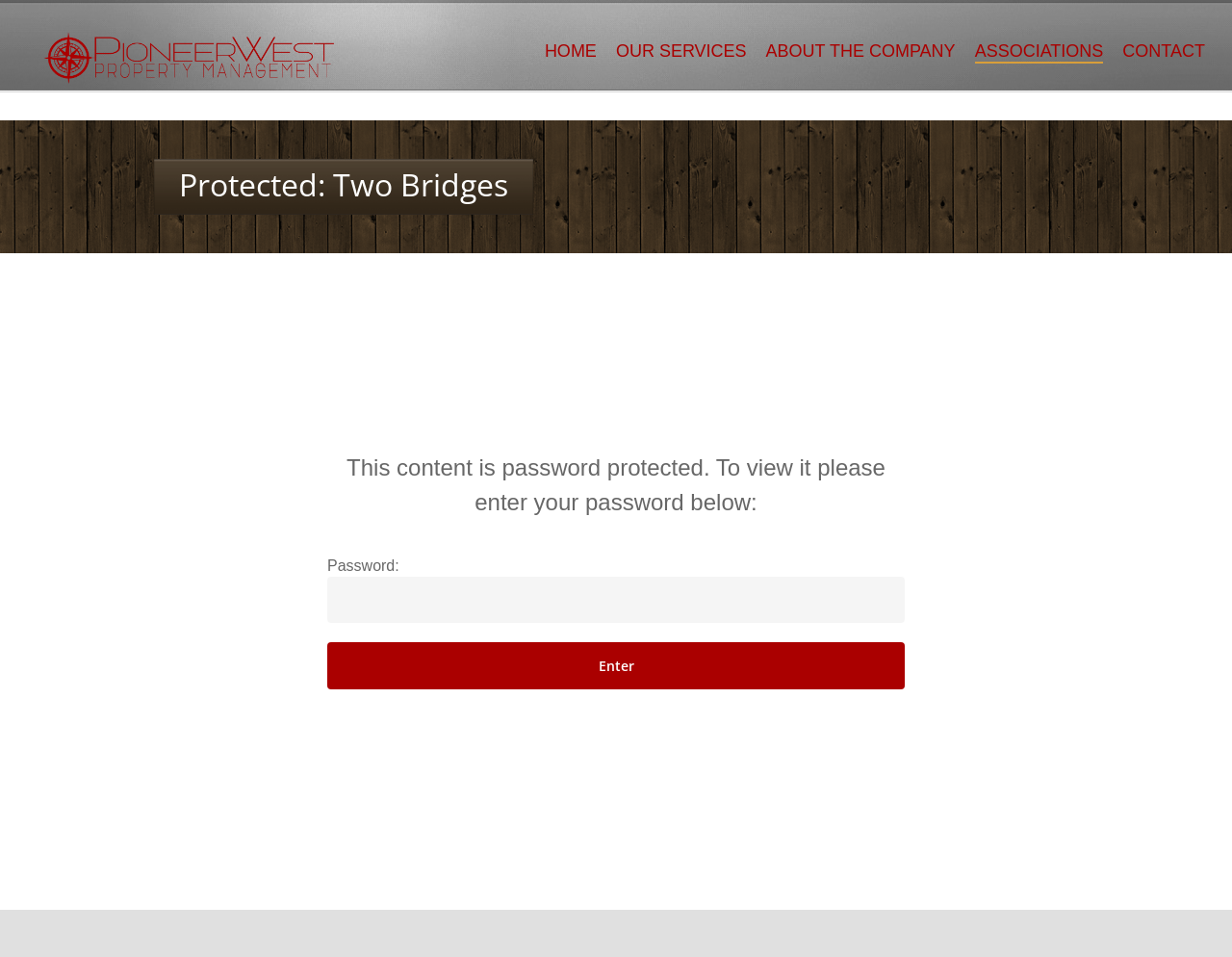Please provide the bounding box coordinate of the region that matches the element description: alt="Pioneer West". Coordinates should be in the format (top-left x, top-left y, bottom-right x, bottom-right y) and all values should be between 0 and 1.

[0.022, 0.01, 0.284, 0.116]